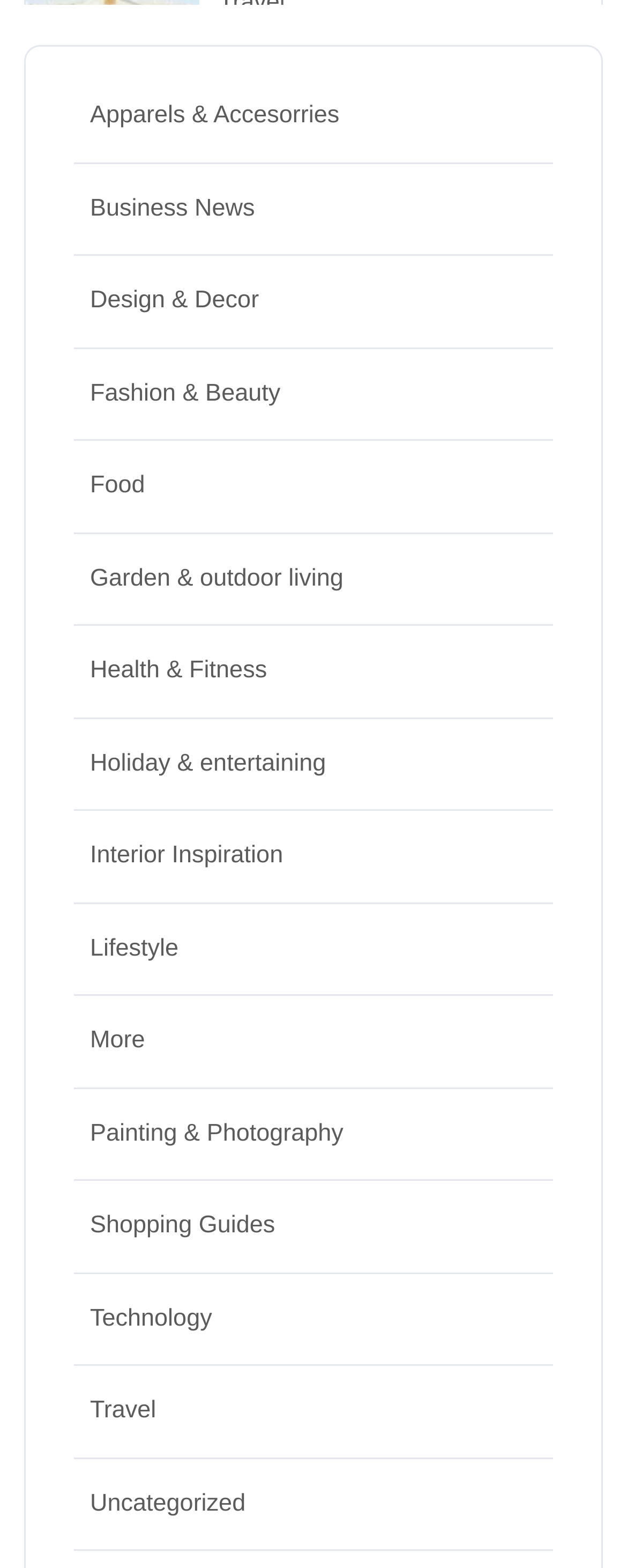Determine the bounding box coordinates of the region to click in order to accomplish the following instruction: "Read 'JUNE 1, 2024'". Provide the coordinates as four float numbers between 0 and 1, specifically [left, top, right, bottom].

[0.357, 0.131, 0.548, 0.145]